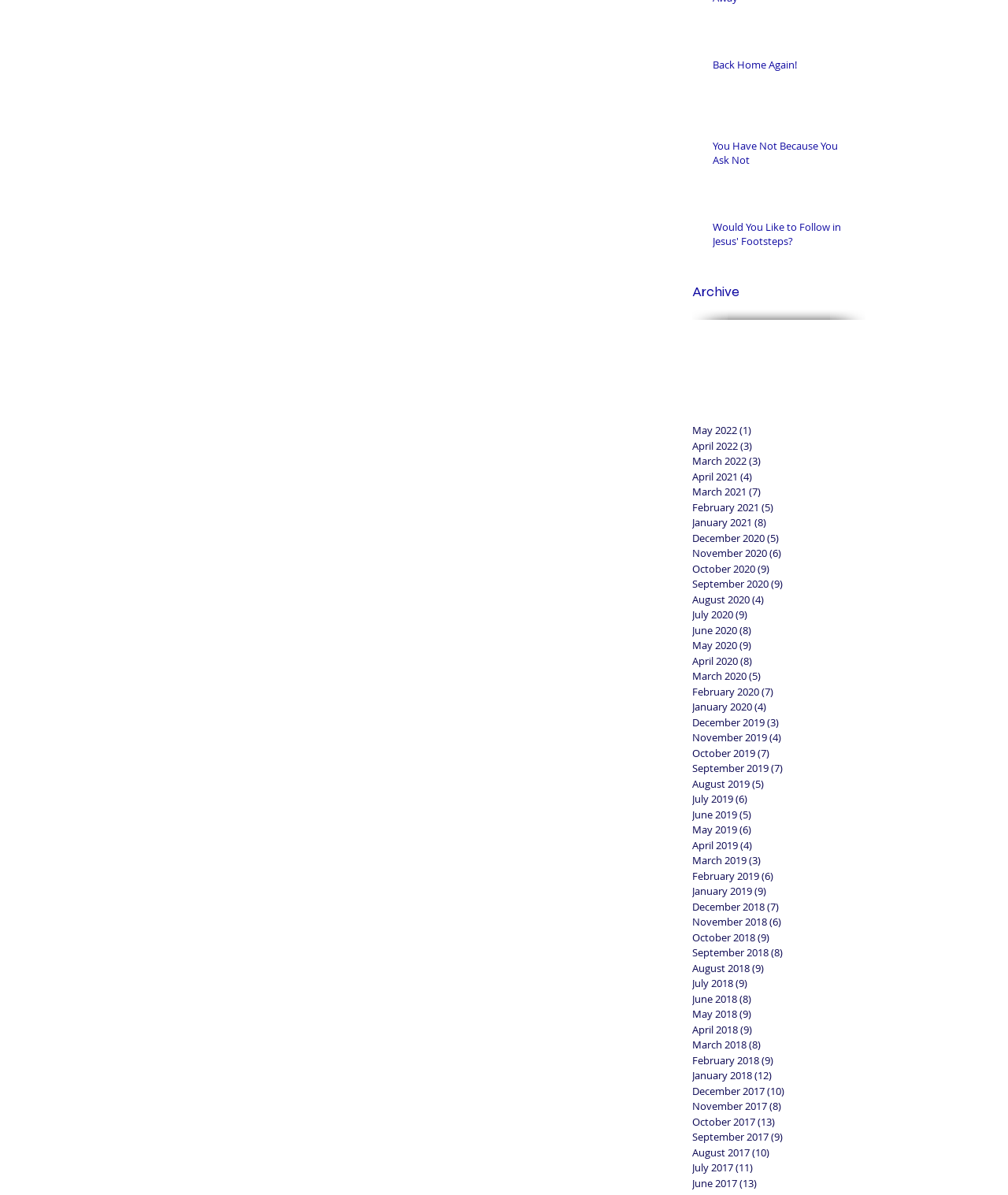Find the bounding box coordinates of the element I should click to carry out the following instruction: "View 'May 2022' archive".

[0.687, 0.354, 0.851, 0.367]